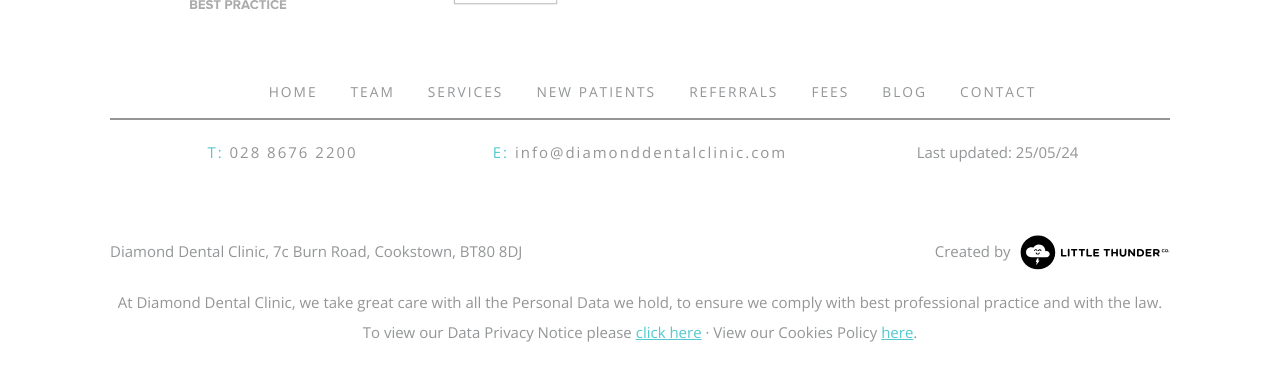Please specify the bounding box coordinates of the clickable region to carry out the following instruction: "view data privacy notice". The coordinates should be four float numbers between 0 and 1, in the format [left, top, right, bottom].

[0.497, 0.854, 0.548, 0.907]